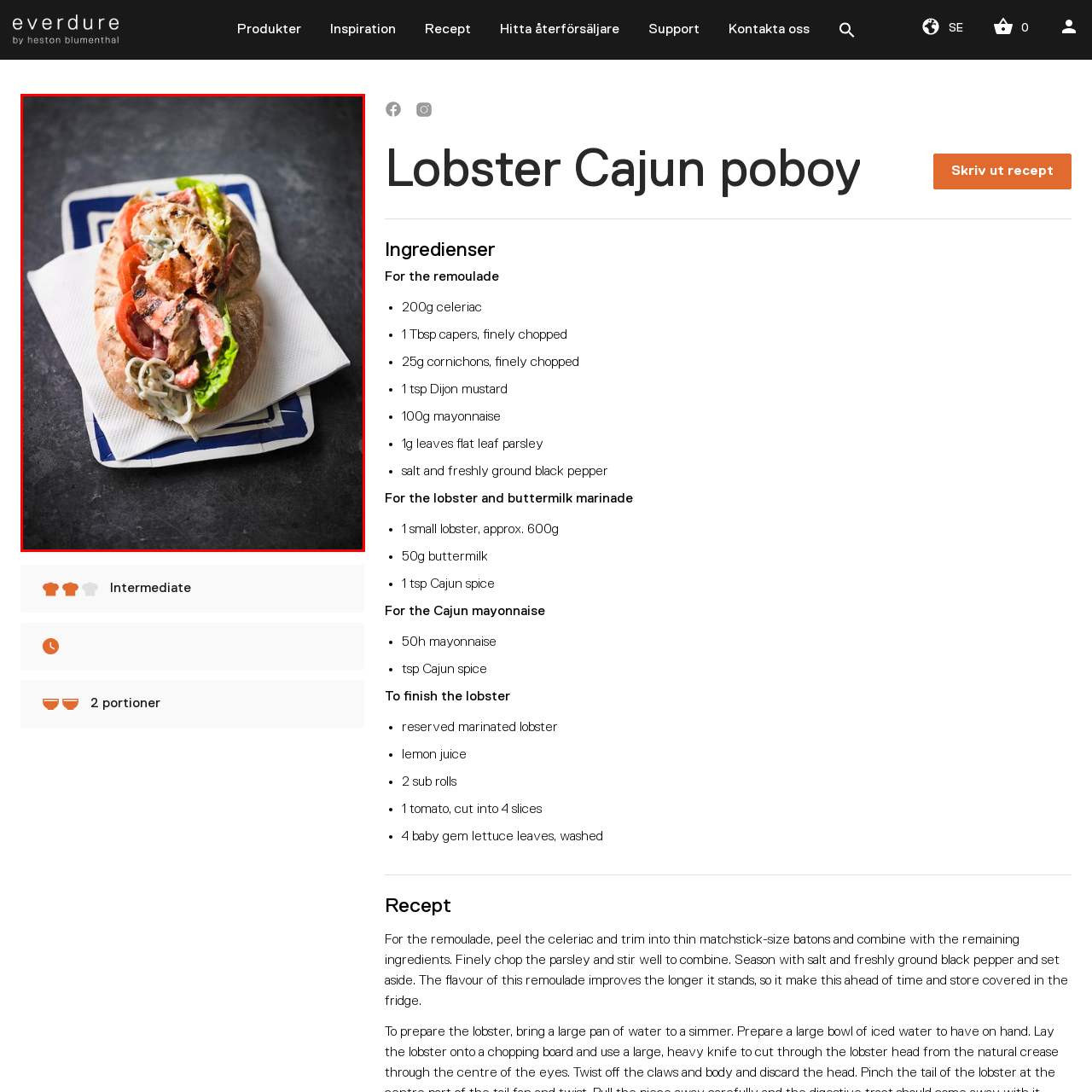Offer a detailed caption for the picture inside the red-bordered area.

A delicious Lobster Cajun Poboy, served in a soft, toasted sub roll, is elegantly plated on a blue and white patterned dish. The sandwich is generously filled with grilled lobster pieces, vibrant slices of fresh tomato, and crisp baby gem lettuce, all adding a burst of color and flavor. Accenting the dish are delicate strands of a creamy remoulade, which complement the richness of the lobster perfectly. This mouthwatering meal promises an exciting fusion of textures and tastes, exemplifying a delightful twist on the classic lobster roll. Perfectly presented, it beckons food lovers to dive into an exquisite culinary experience.